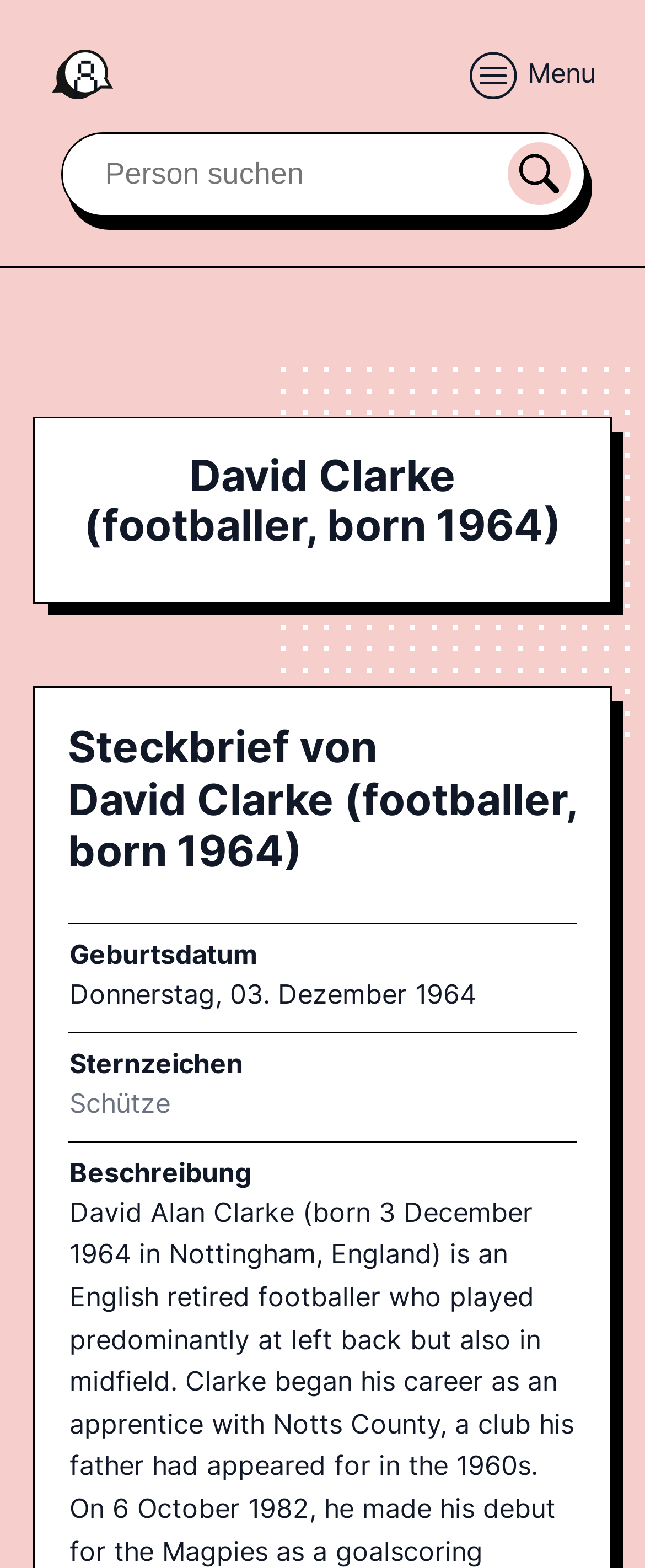Find the bounding box coordinates for the HTML element described as: "name="s" placeholder="Person suchen"". The coordinates should consist of four float values between 0 and 1, i.e., [left, top, right, bottom].

[0.096, 0.085, 0.786, 0.137]